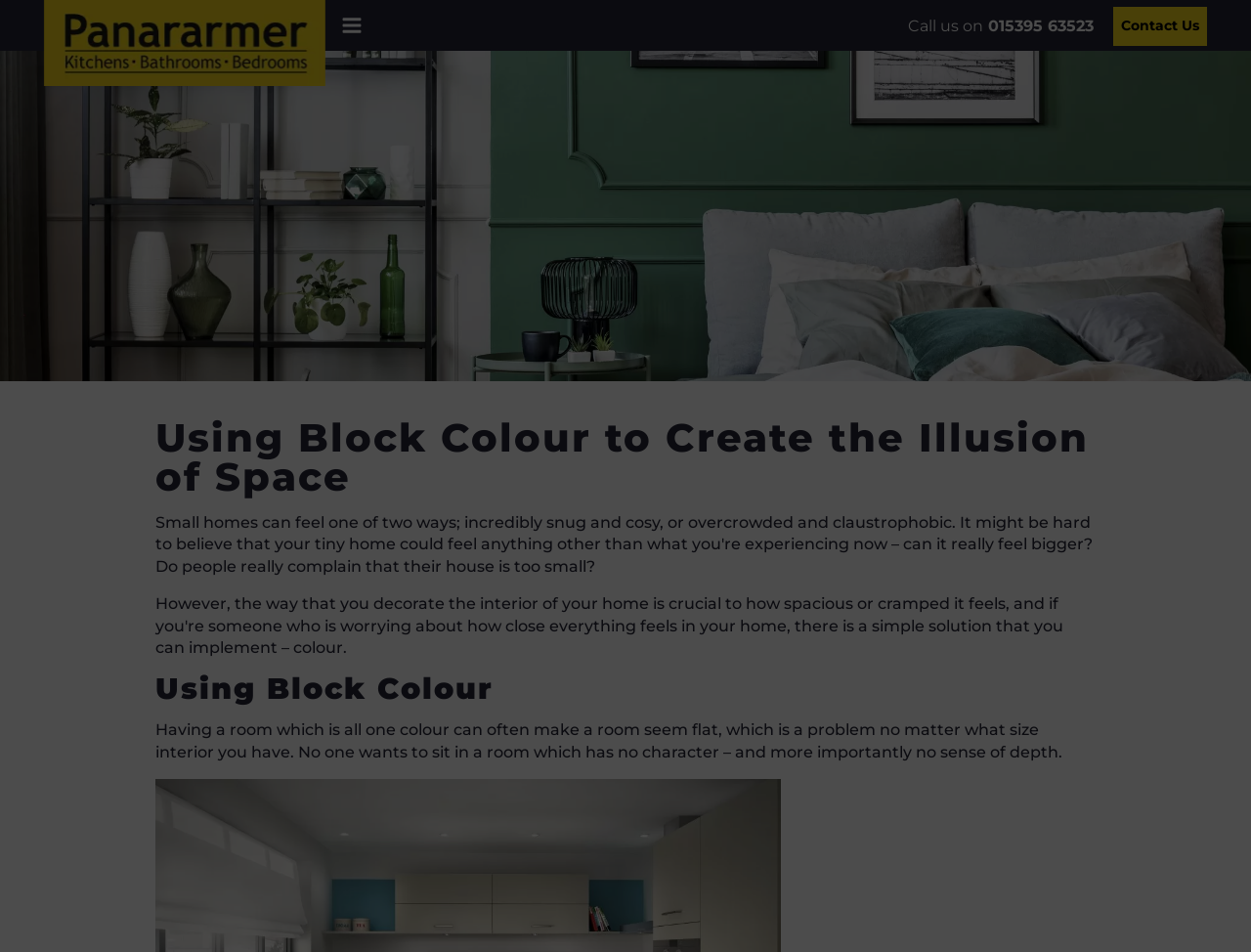Refer to the element description Call us on 015395 63523 and identify the corresponding bounding box in the screenshot. Format the coordinates as (top-left x, top-left y, bottom-right x, bottom-right y) with values in the range of 0 to 1.

[0.726, 0.017, 0.874, 0.037]